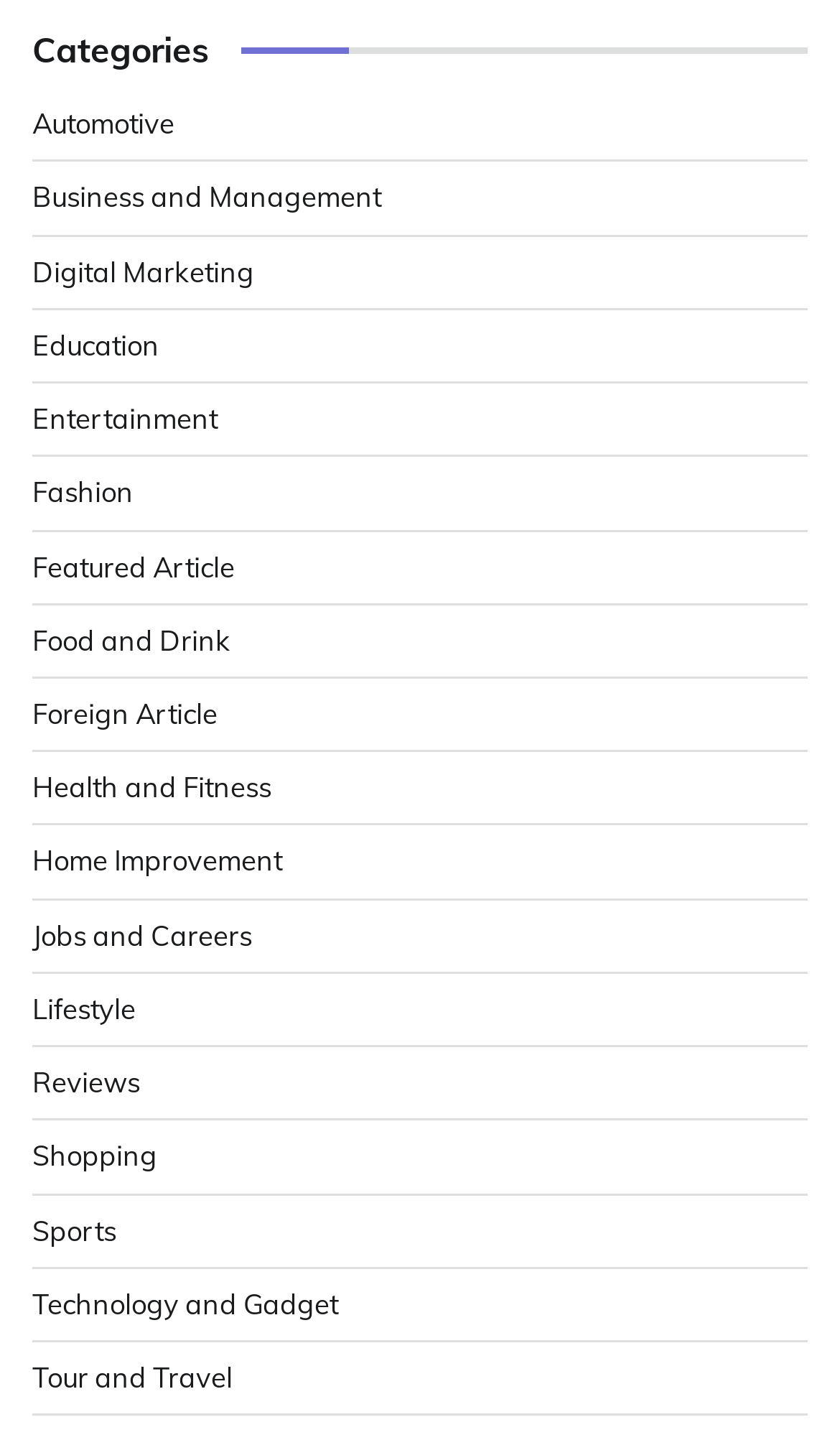Identify the bounding box for the UI element specified in this description: "Featured Article". The coordinates must be four float numbers between 0 and 1, formatted as [left, top, right, bottom].

[0.038, 0.381, 0.279, 0.405]